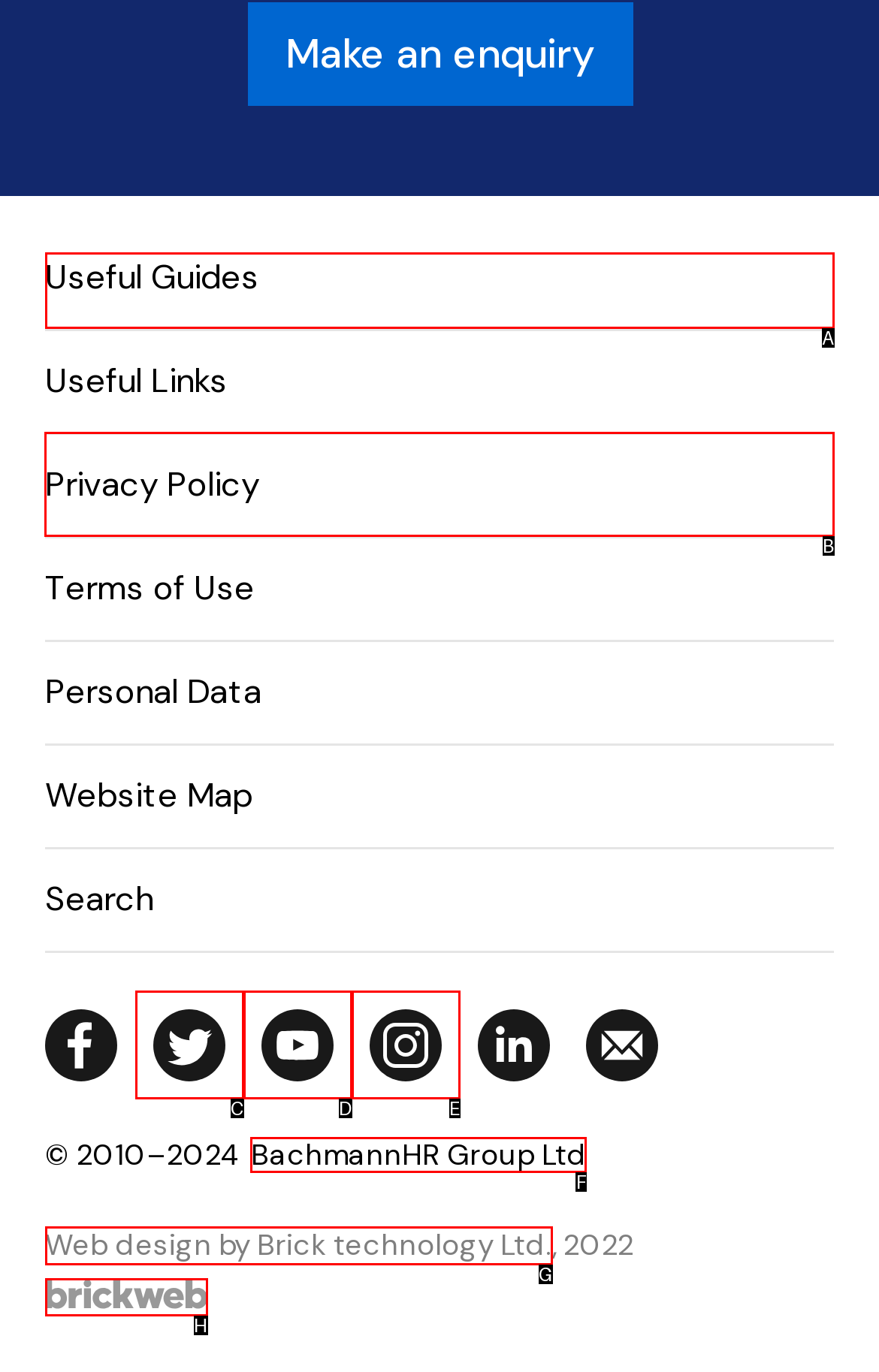Tell me which element should be clicked to achieve the following objective: Read the Privacy Policy
Reply with the letter of the correct option from the displayed choices.

B